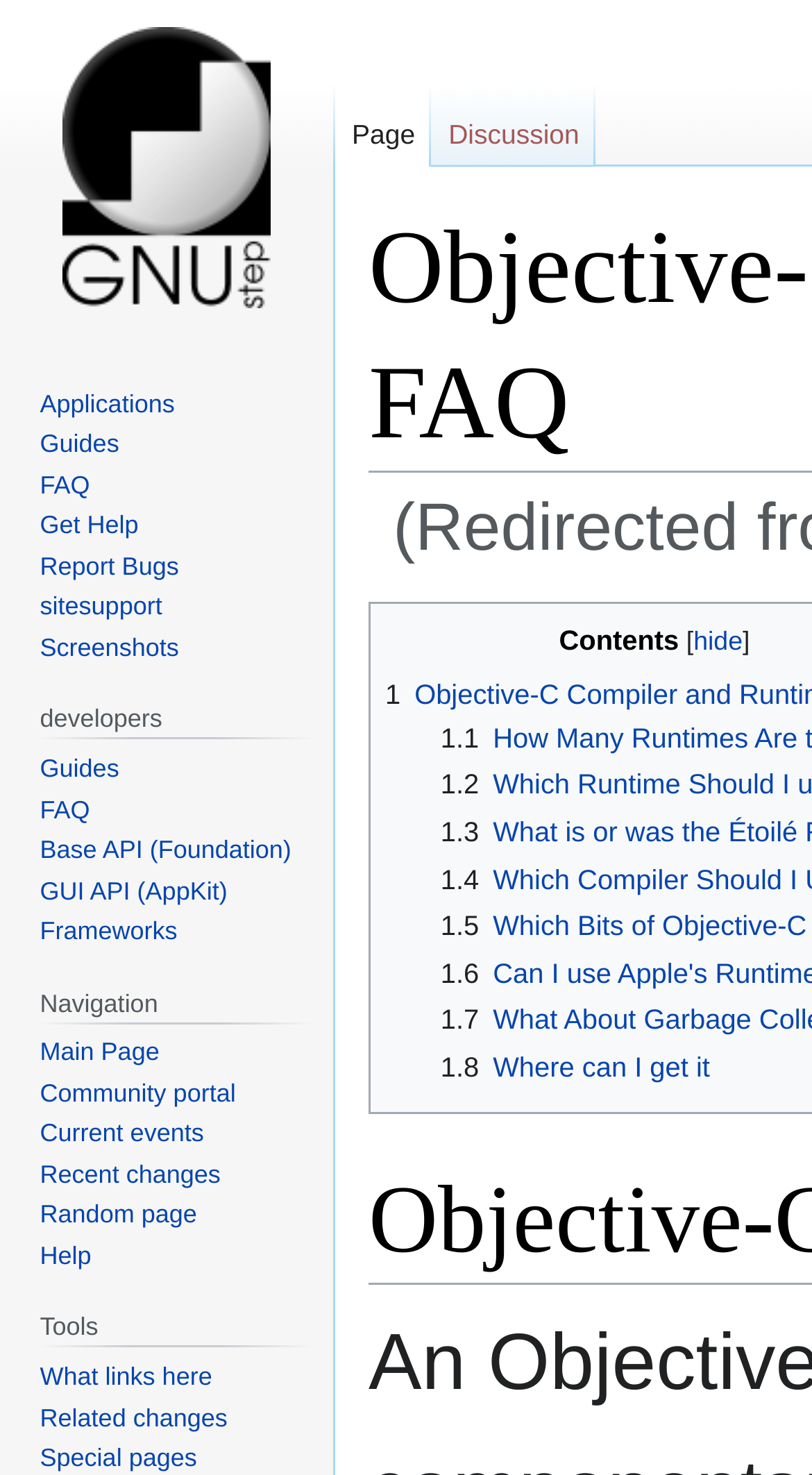Answer succinctly with a single word or phrase:
What is the purpose of the 'hide' button?

To hide content